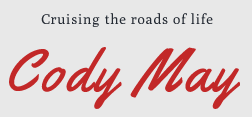Answer the question in one word or a short phrase:
What is the theme suggested by the phrase above the name?

Exploration and adventure